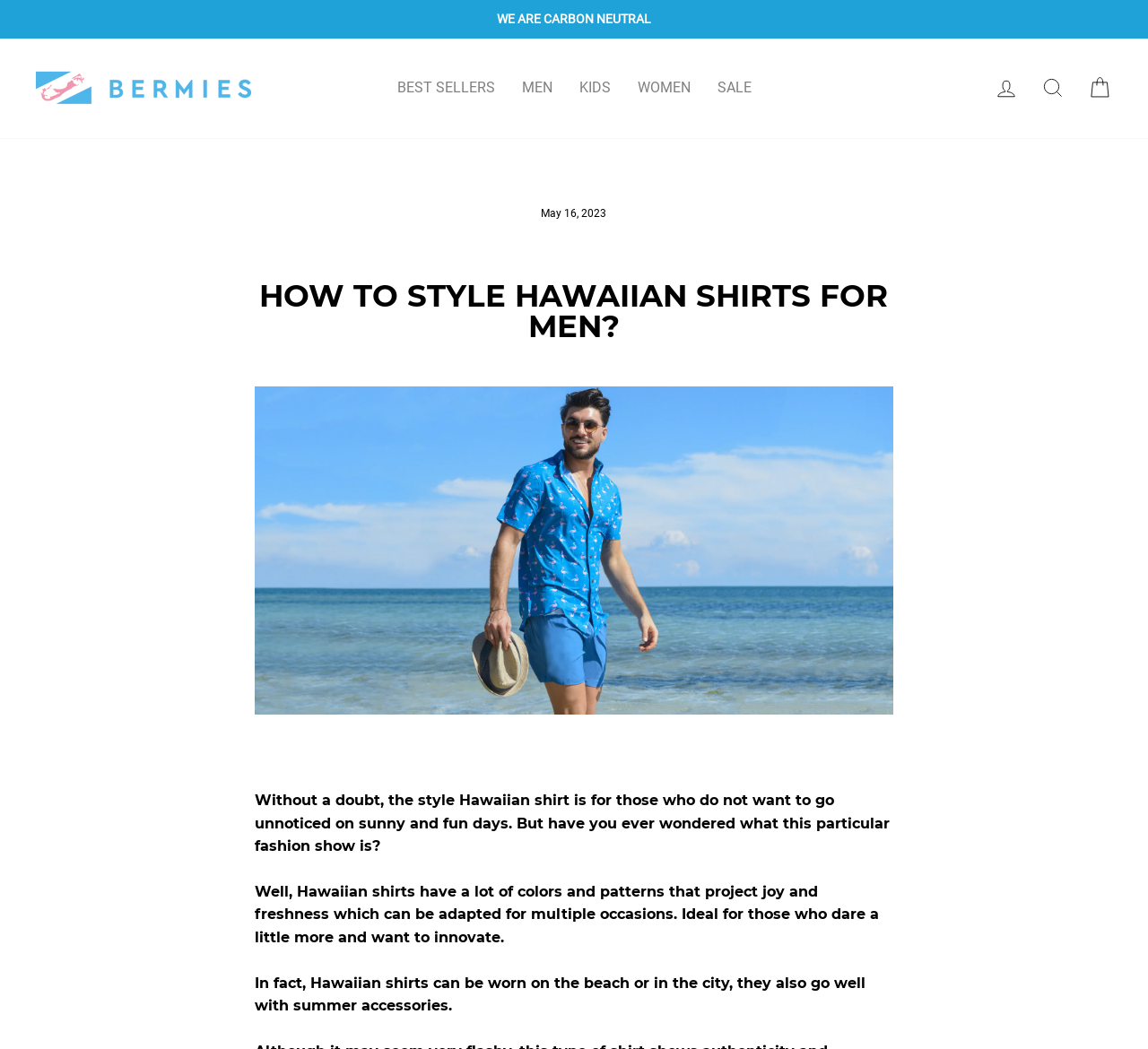Point out the bounding box coordinates of the section to click in order to follow this instruction: "View the 'CART'".

[0.938, 0.066, 0.978, 0.102]